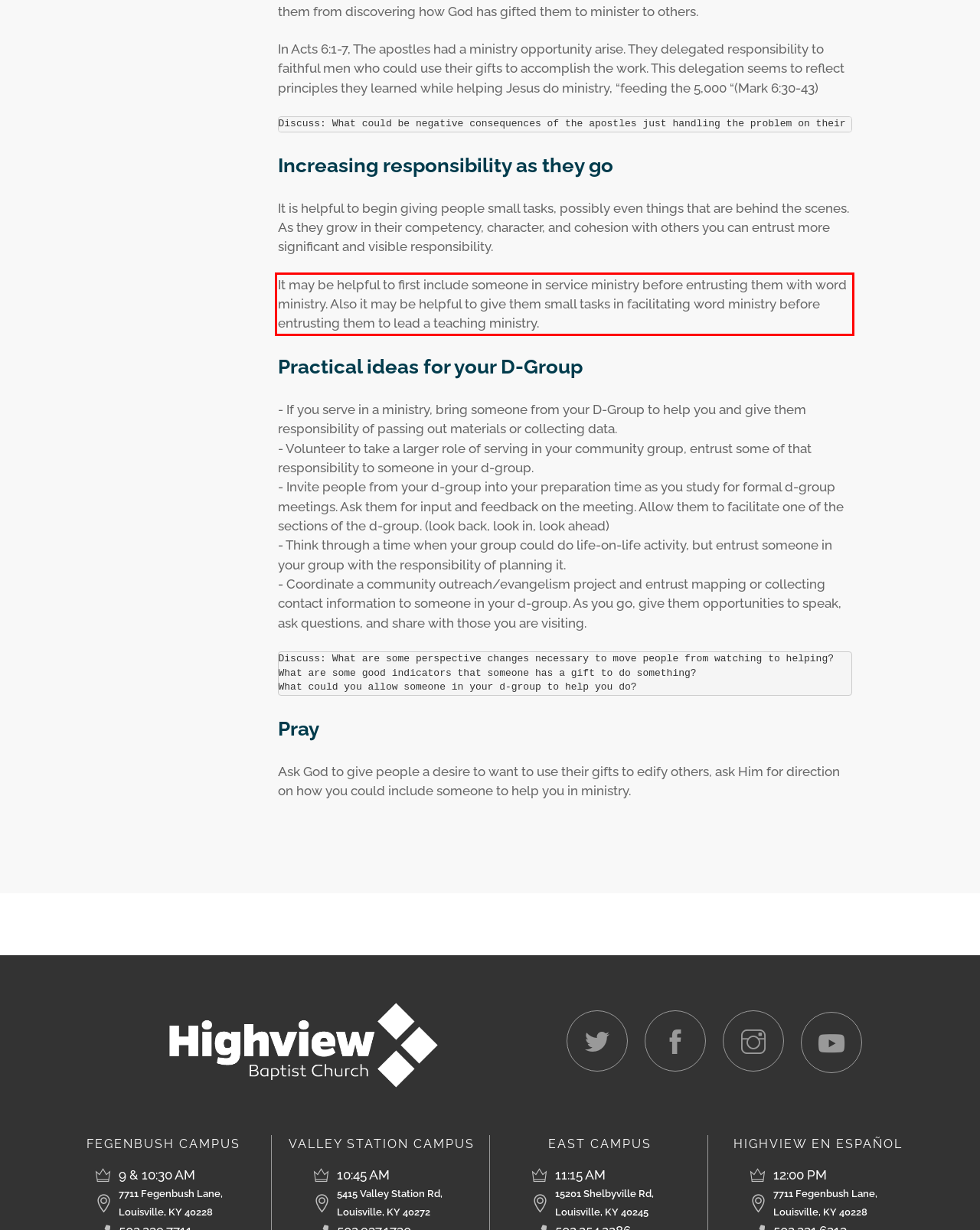You are given a screenshot of a webpage with a UI element highlighted by a red bounding box. Please perform OCR on the text content within this red bounding box.

It may be helpful to first include someone in service ministry before entrusting them with word ministry. Also it may be helpful to give them small tasks in facilitating word ministry before entrusting them to lead a teaching ministry.